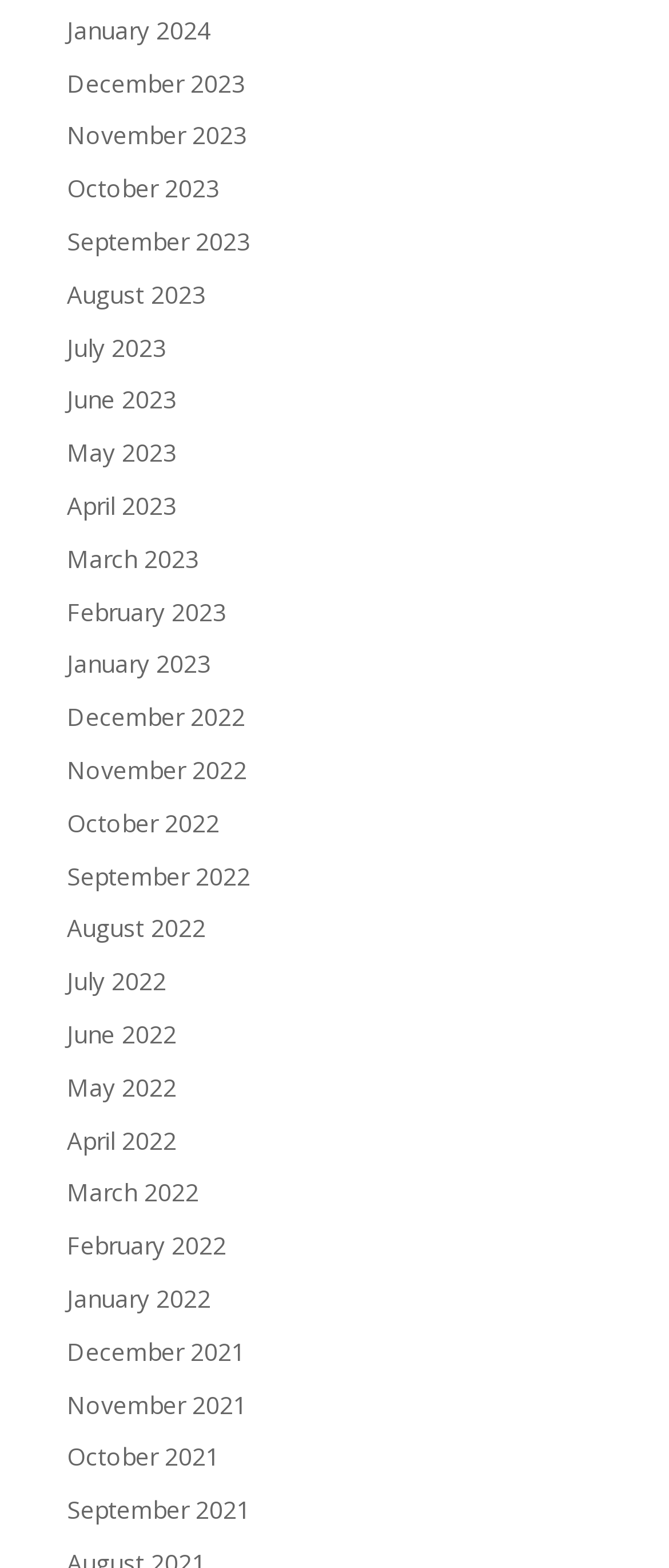Predict the bounding box coordinates of the area that should be clicked to accomplish the following instruction: "view January 2024". The bounding box coordinates should consist of four float numbers between 0 and 1, i.e., [left, top, right, bottom].

[0.1, 0.009, 0.315, 0.029]